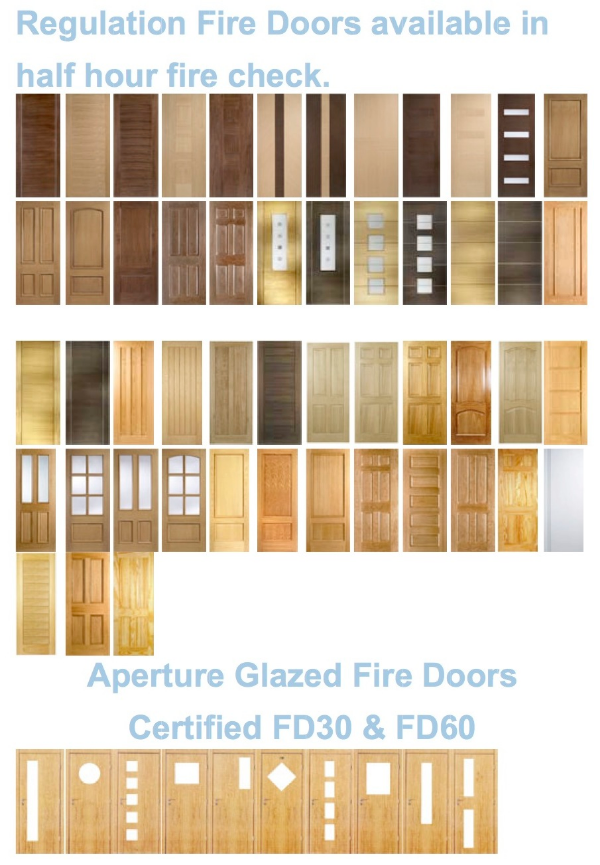Offer a thorough description of the image.

The image showcases a diverse array of regulation fire doors, highlighting their compliance with safety standards for fire resistance. It features a collection of doors presented in various designs, finishes, and configurations, emphasizing both functionality and aesthetic appeal. The top section displays a selection of doors available in a half-hour fire check specification, while the lower section presents aperture glazed fire doors certified for fire ratings of FD30 and FD60, including unique shapes cut into the wood. The overall arrangement illustrates the variety of options available for enhancing safety in residential and commercial settings.